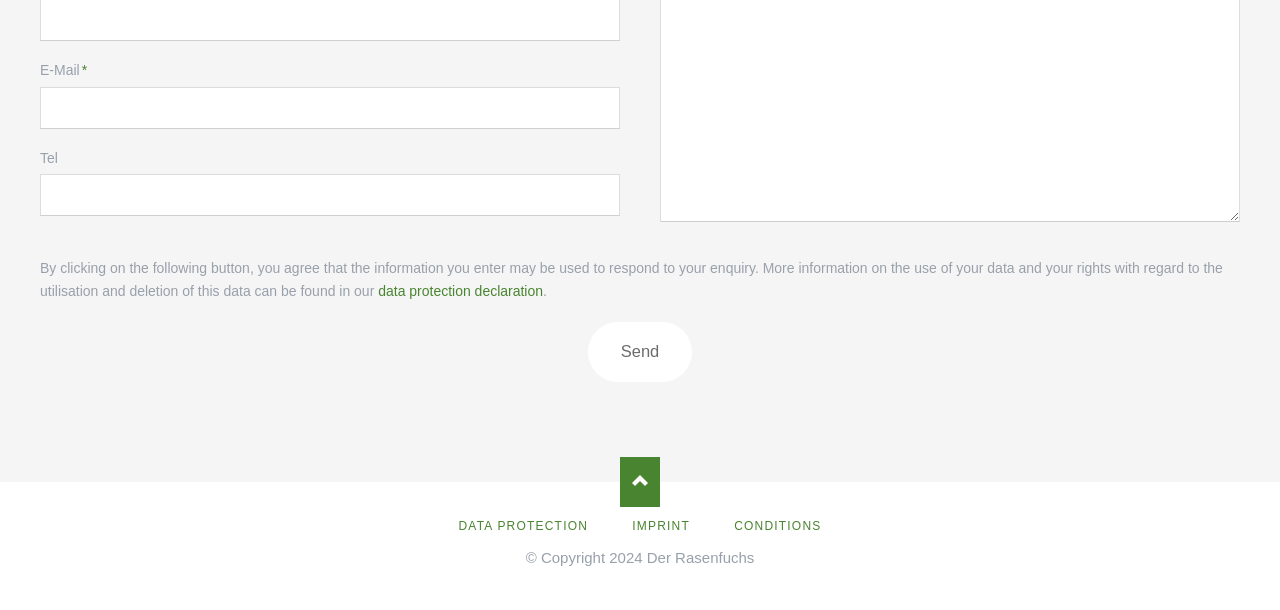What is the purpose of the 'E-Mail' and 'Tel' fields?
From the details in the image, answer the question comprehensively.

The 'E-Mail' and 'Tel' fields are text boxes with labels and are marked as mandatory and optional respectively. This suggests that they are used to enter contact information, possibly to facilitate communication or response to the enquiry.